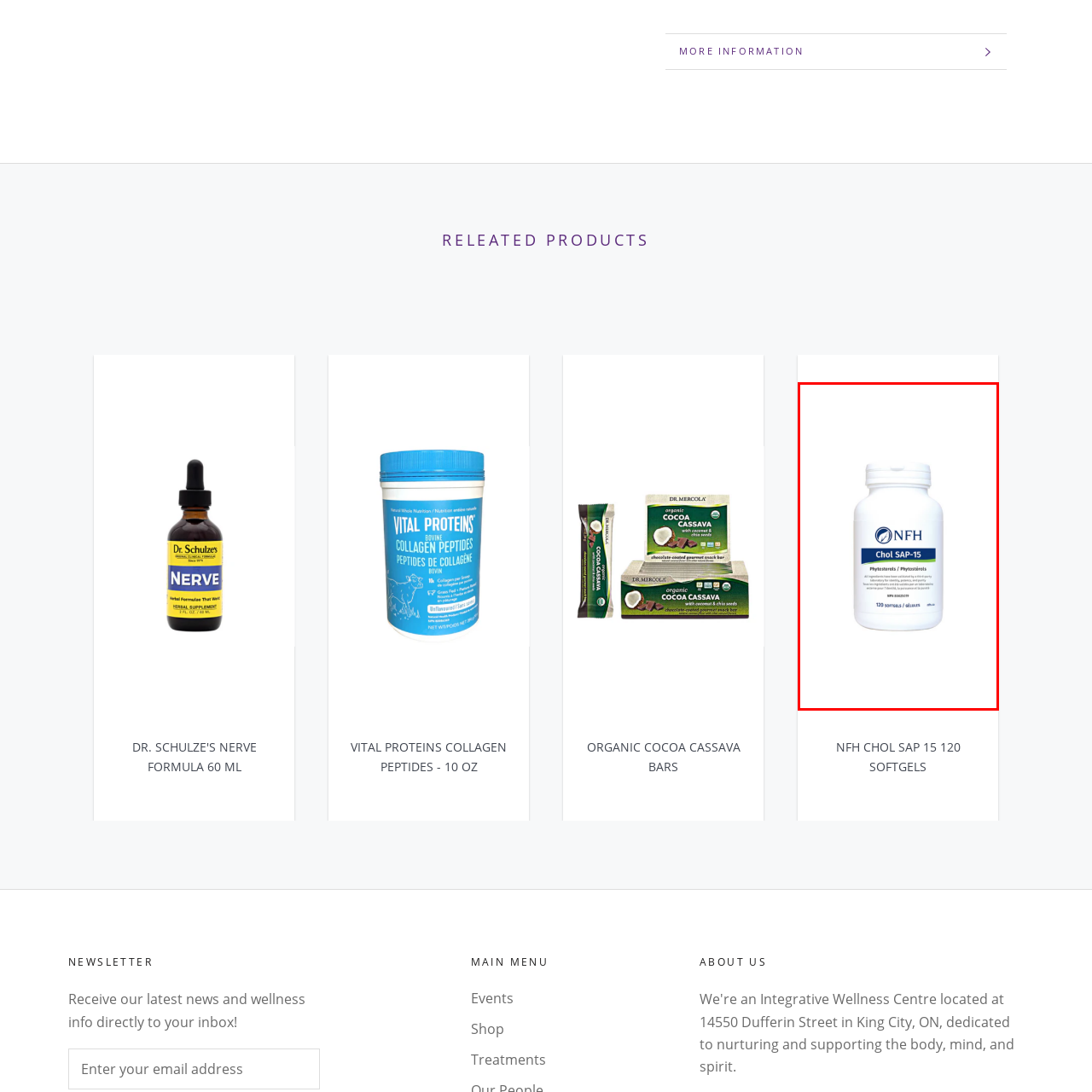Please examine the image highlighted by the red rectangle and provide a comprehensive answer to the following question based on the visual information present:
What is the product name on the label?

The product name 'Chol SAP-15' is prominently displayed on the blue label of the bottle, along with the term 'Phytosterols / Phytostérols'.